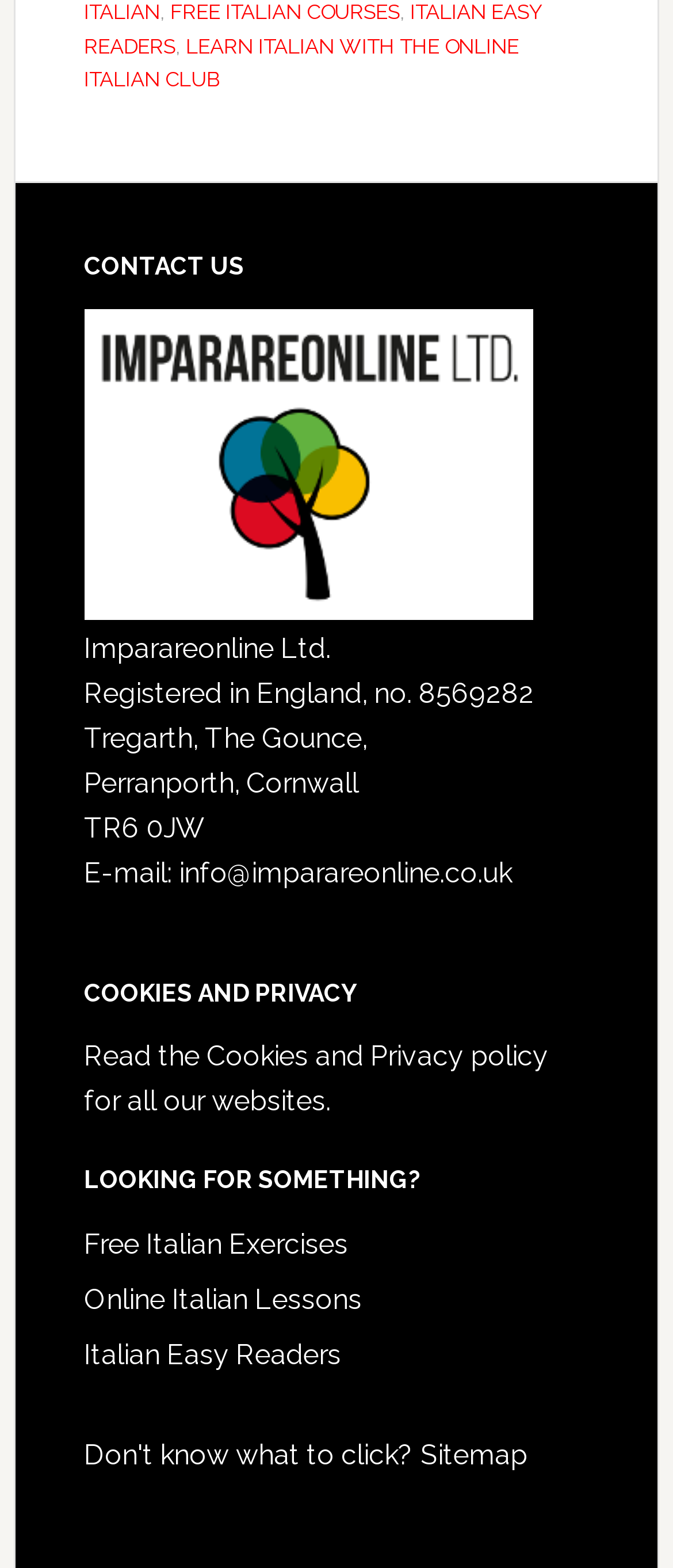Using the provided element description, identify the bounding box coordinates as (top-left x, top-left y, bottom-right x, bottom-right y). Ensure all values are between 0 and 1. Description: Sitemap

[0.625, 0.918, 0.784, 0.939]